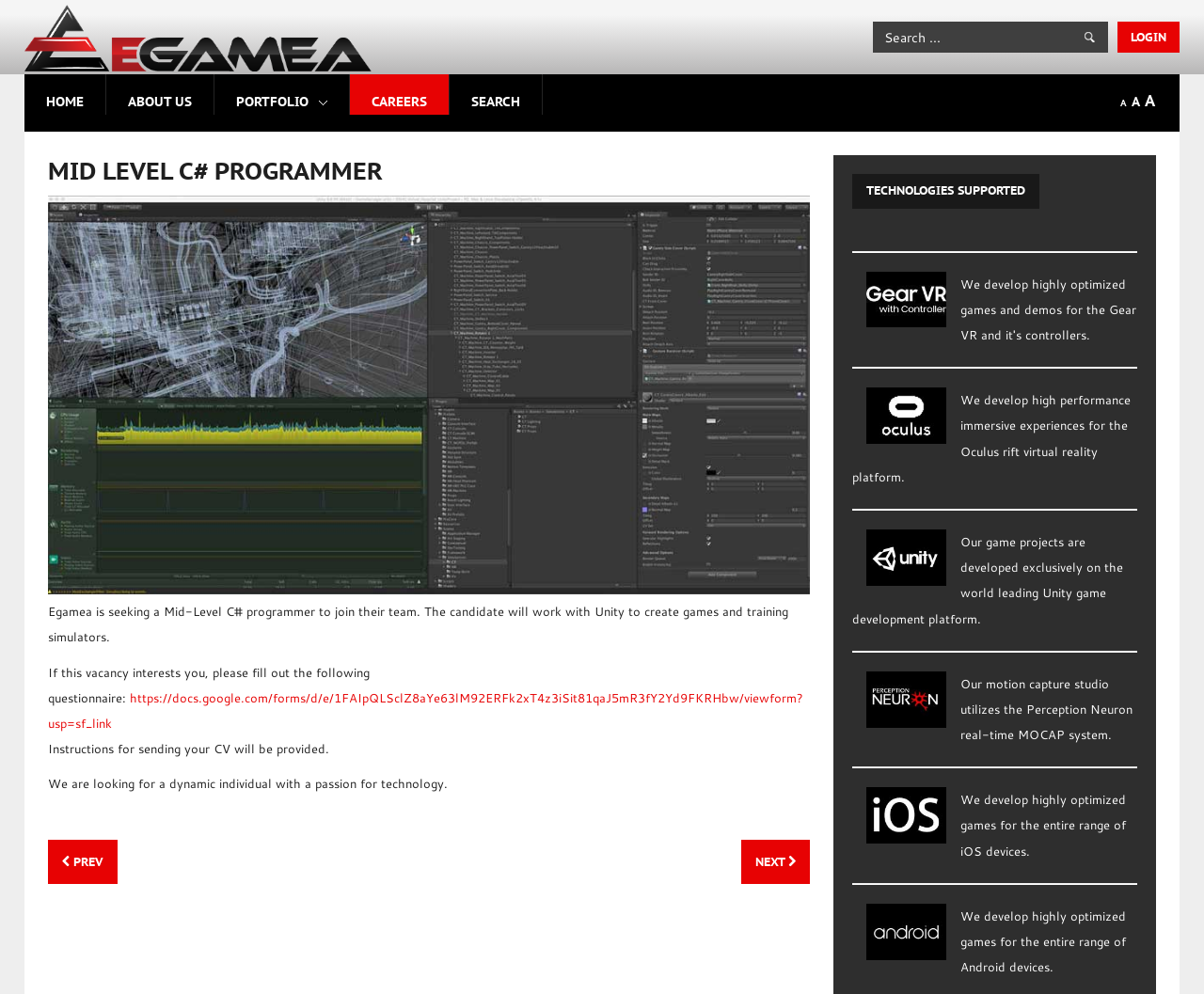Locate the bounding box for the described UI element: "name="comment"". Ensure the coordinates are four float numbers between 0 and 1, formatted as [left, top, right, bottom].

None